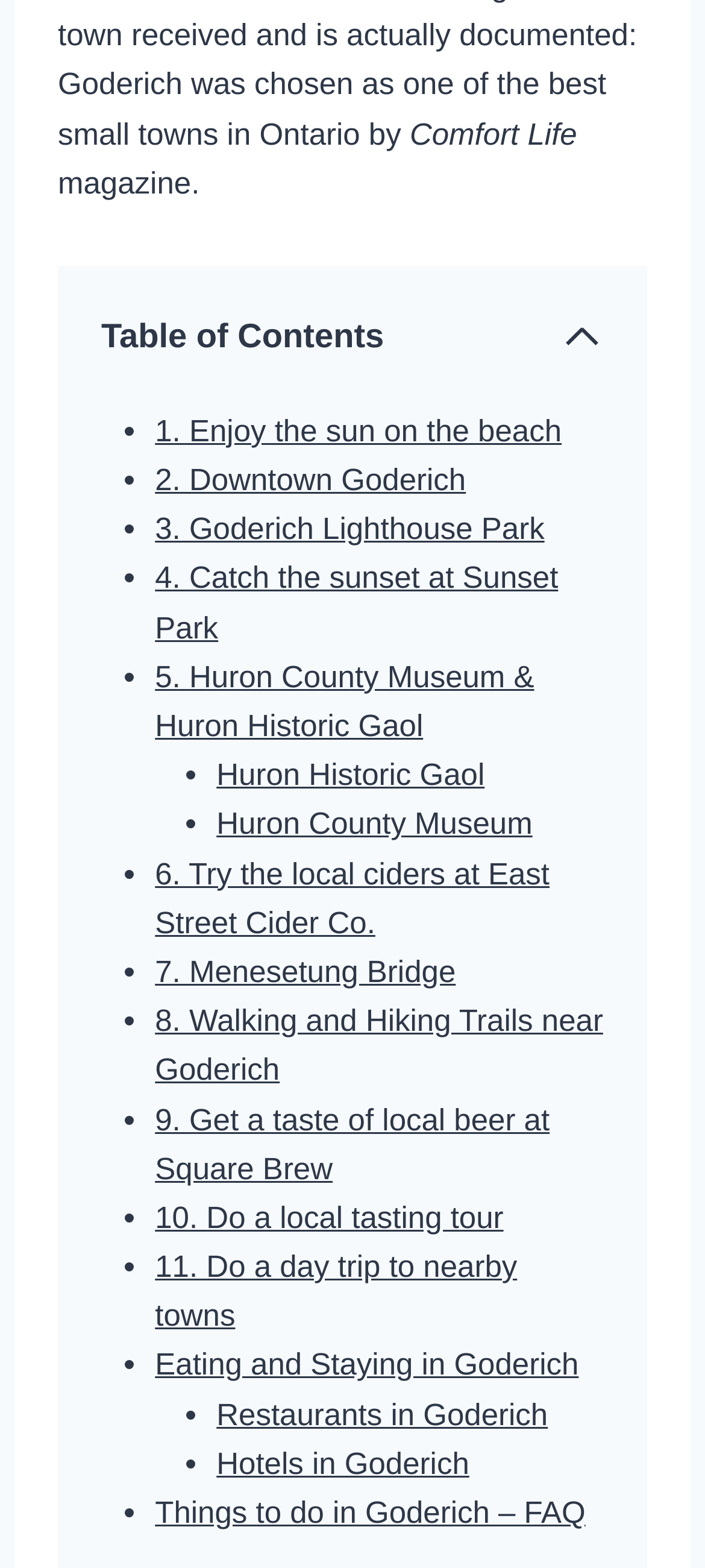Please specify the bounding box coordinates of the region to click in order to perform the following instruction: "Learn more about curly hair salon in Denver".

None